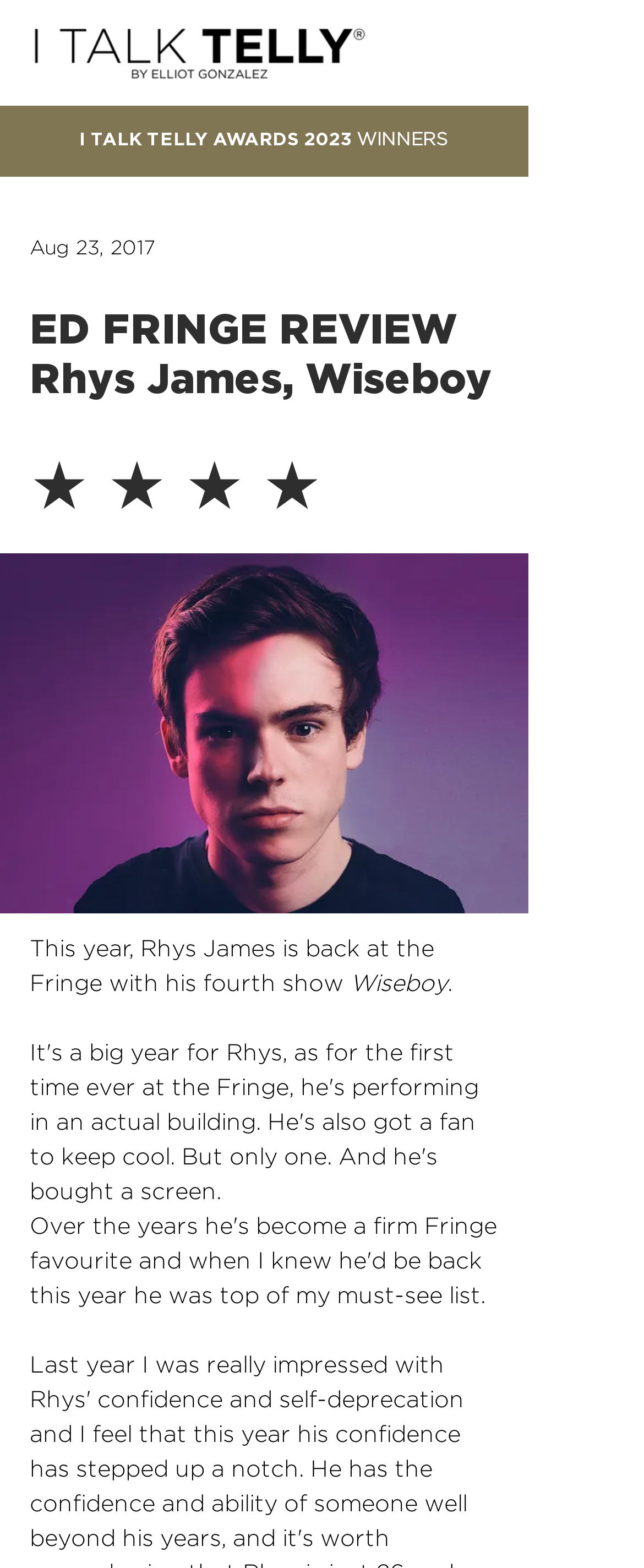Answer the question below in one word or phrase:
What is the rating of Rhys James' show?

4 stars